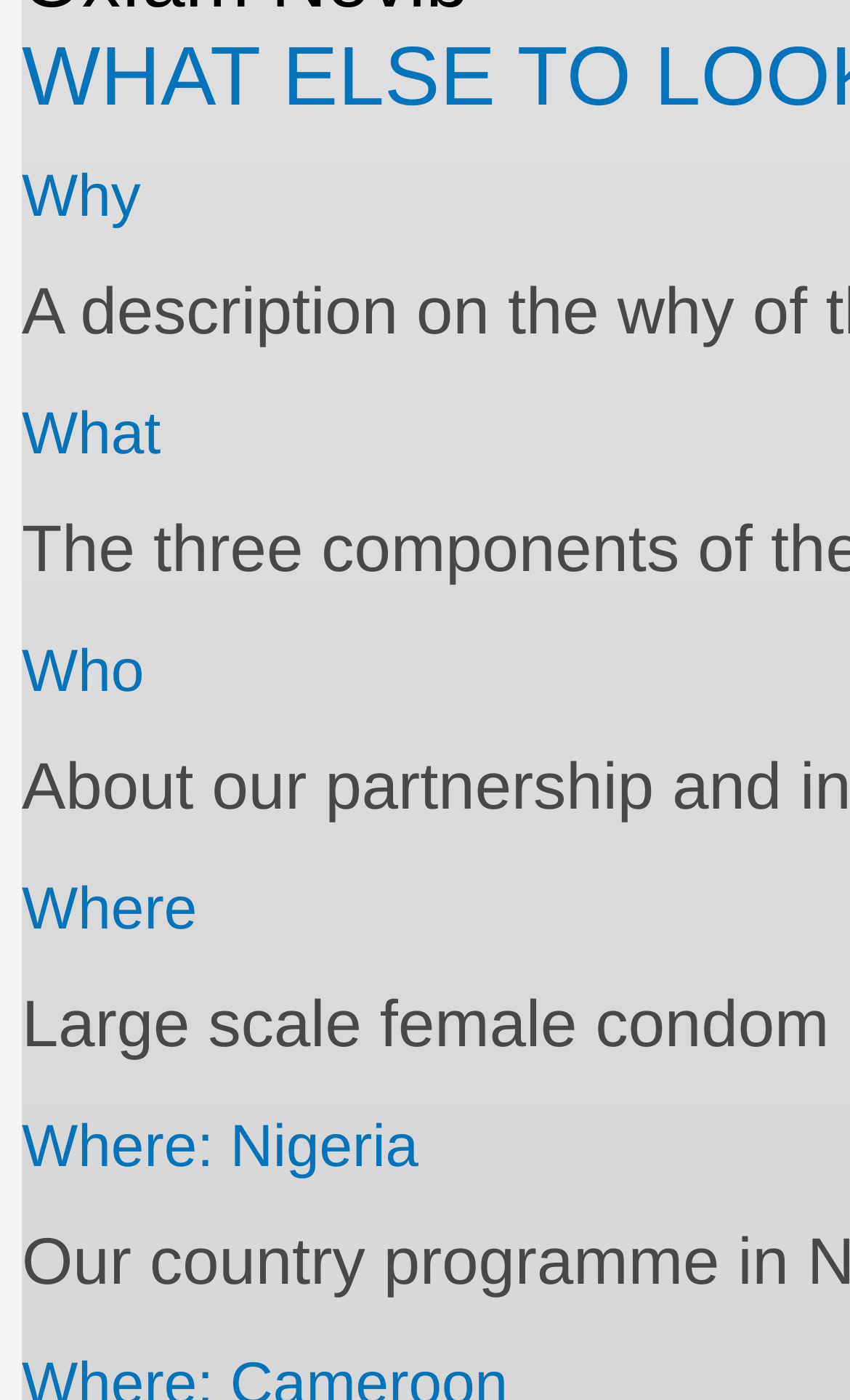Identify the bounding box for the element characterized by the following description: "Where: Nigeria".

[0.026, 0.794, 0.492, 0.843]